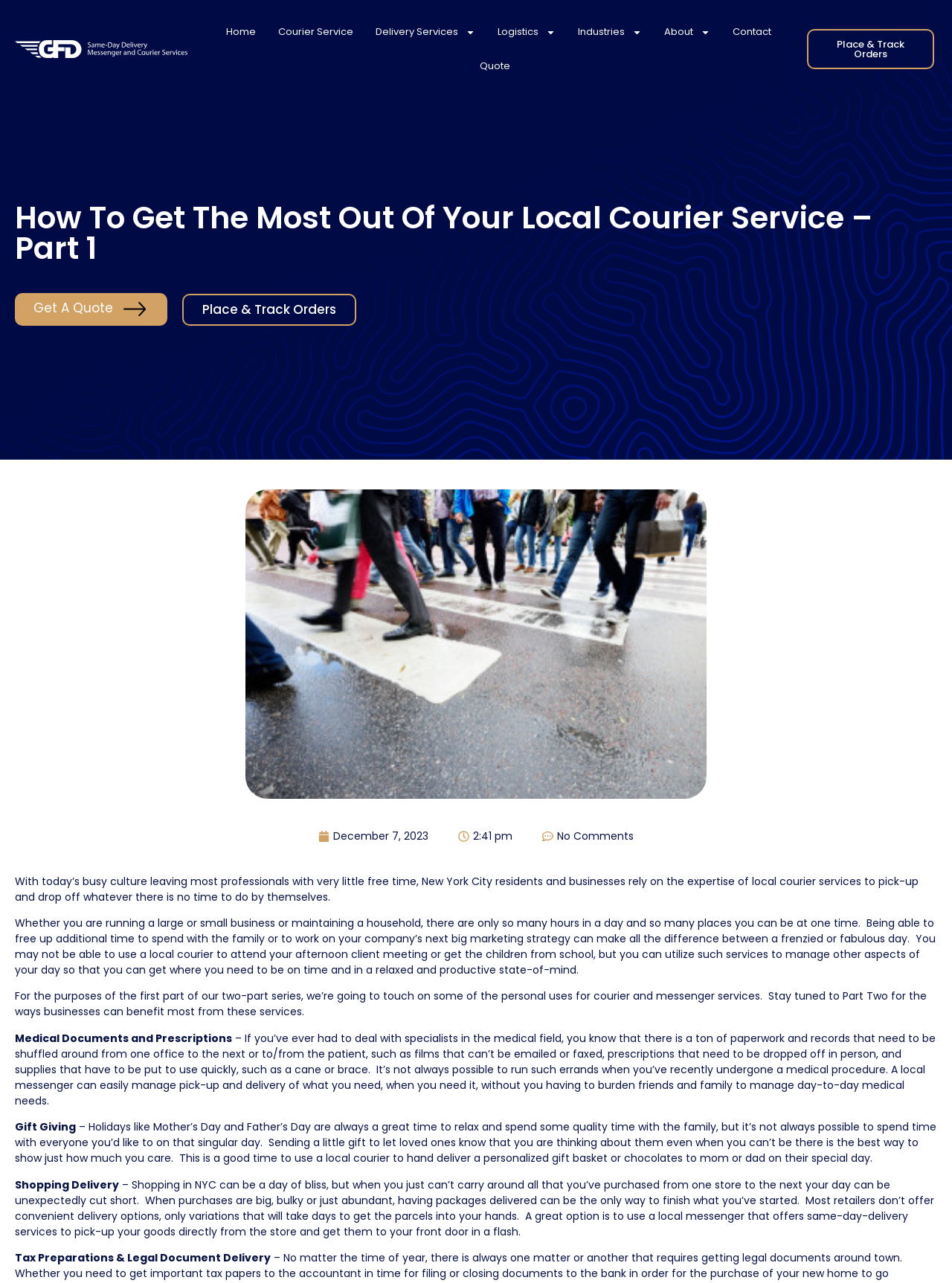Provide the bounding box coordinates for the specified HTML element described in this description: "Home". The coordinates should be four float numbers ranging from 0 to 1, in the format [left, top, right, bottom].

[0.222, 0.012, 0.285, 0.038]